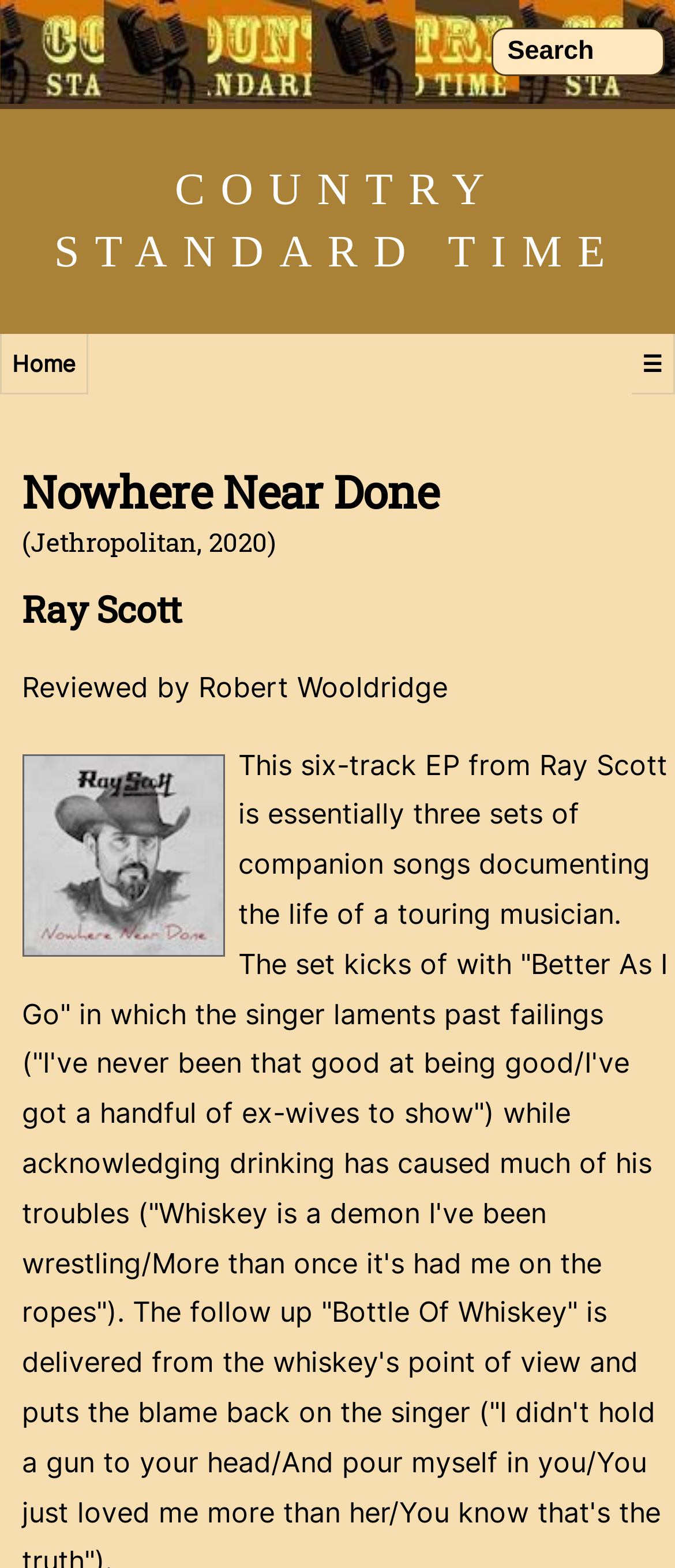Identify the bounding box for the element characterized by the following description: "Home".

[0.0, 0.213, 0.131, 0.252]